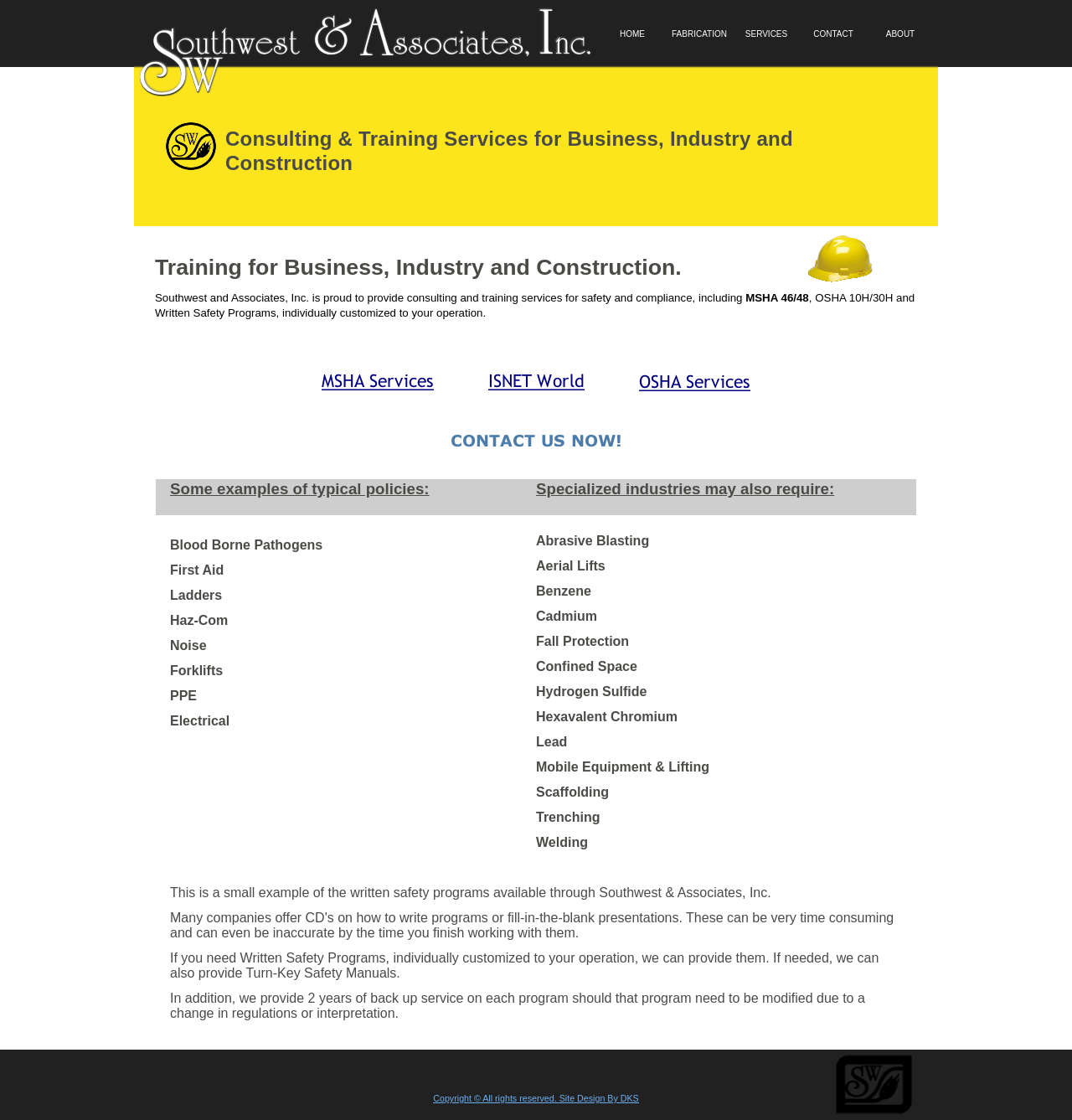Determine the bounding box coordinates of the section I need to click to execute the following instruction: "Click the 'OSHA Services' image". Provide the coordinates as four float numbers between 0 and 1, i.e., [left, top, right, bottom].

[0.596, 0.331, 0.7, 0.351]